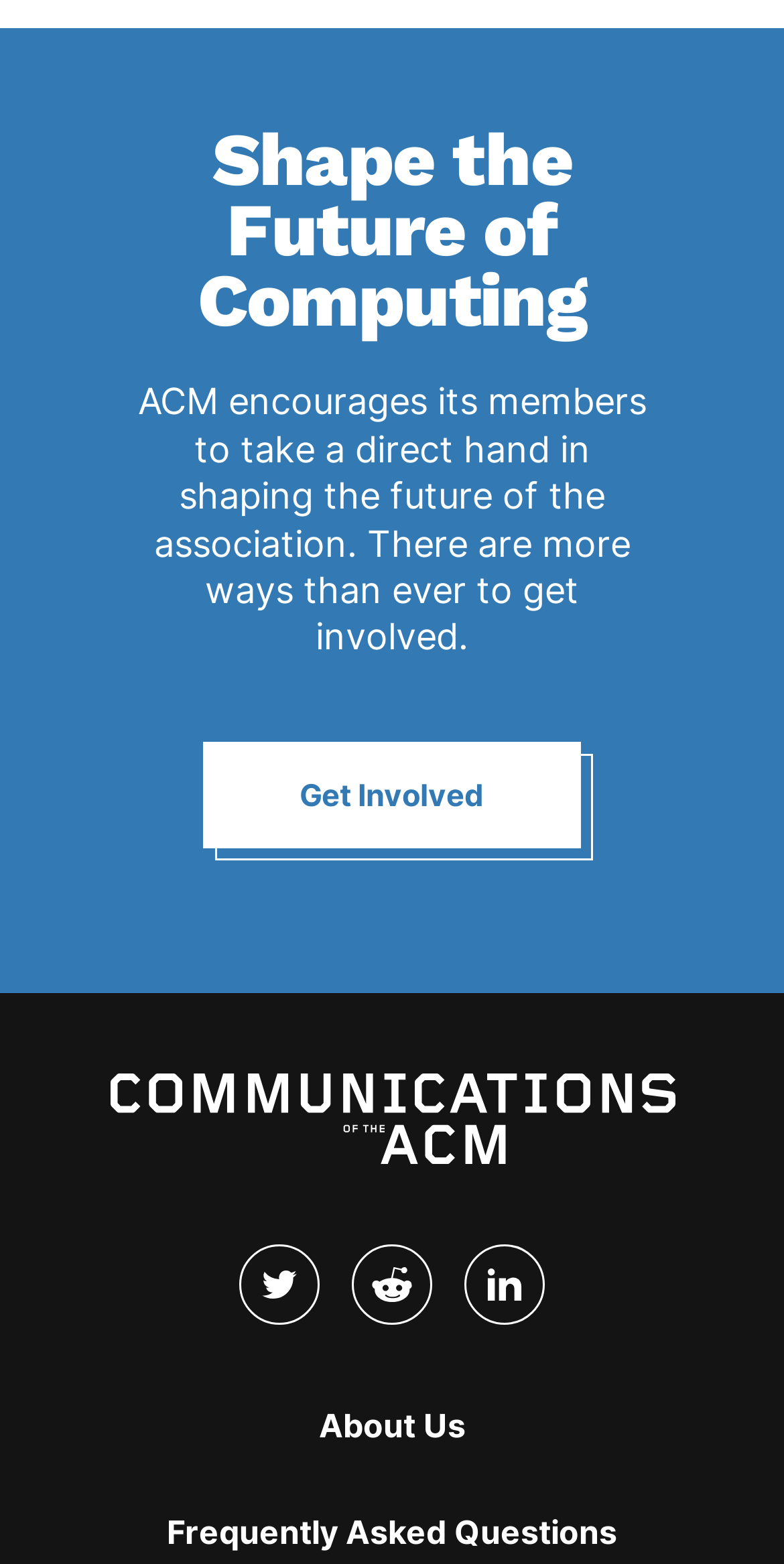What is the purpose of ACM?
Answer the question using a single word or phrase, according to the image.

Shaping the future of computing